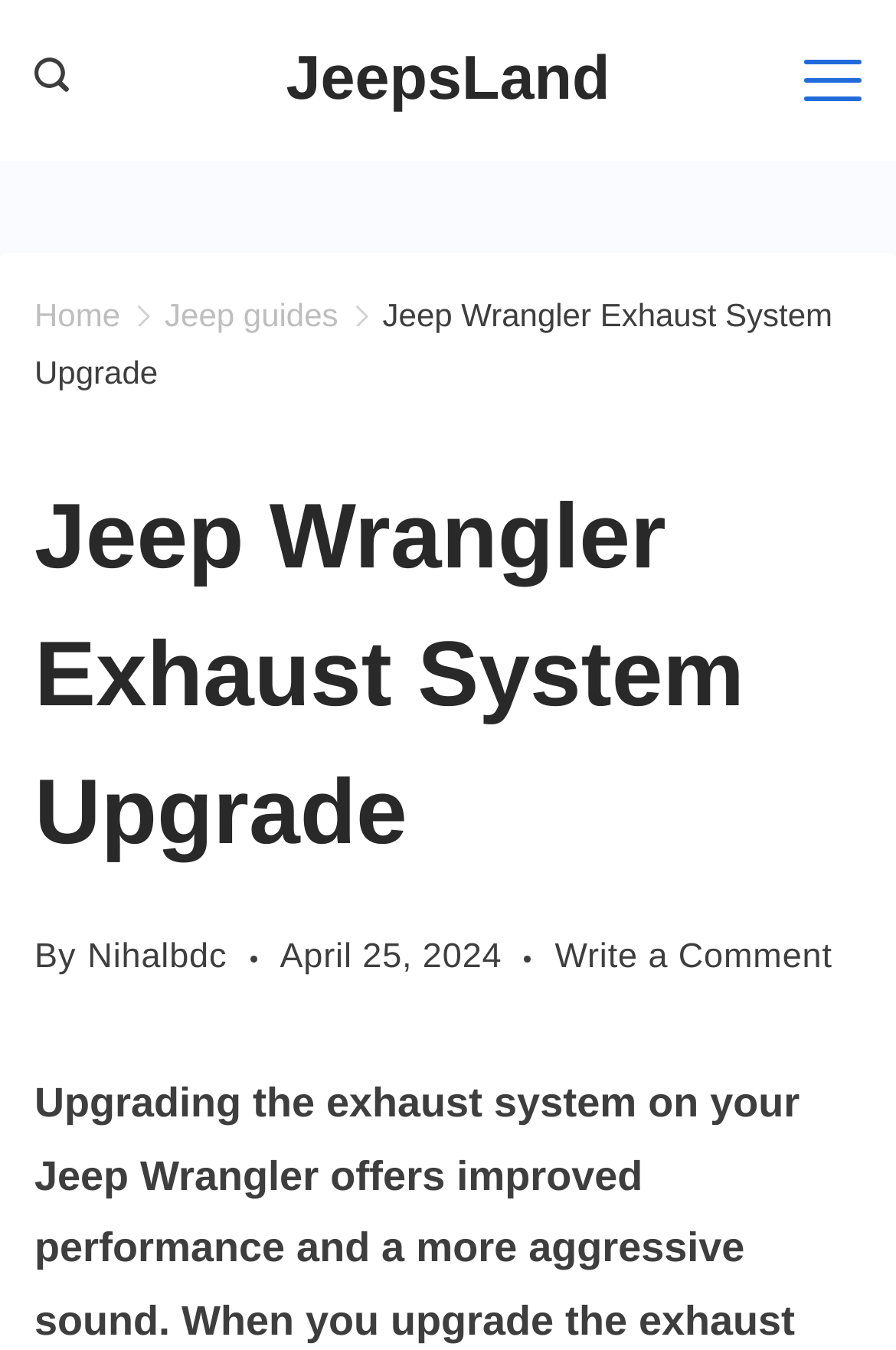Could you highlight the region that needs to be clicked to execute the instruction: "Go to JeepsLand homepage"?

[0.319, 0.033, 0.681, 0.084]